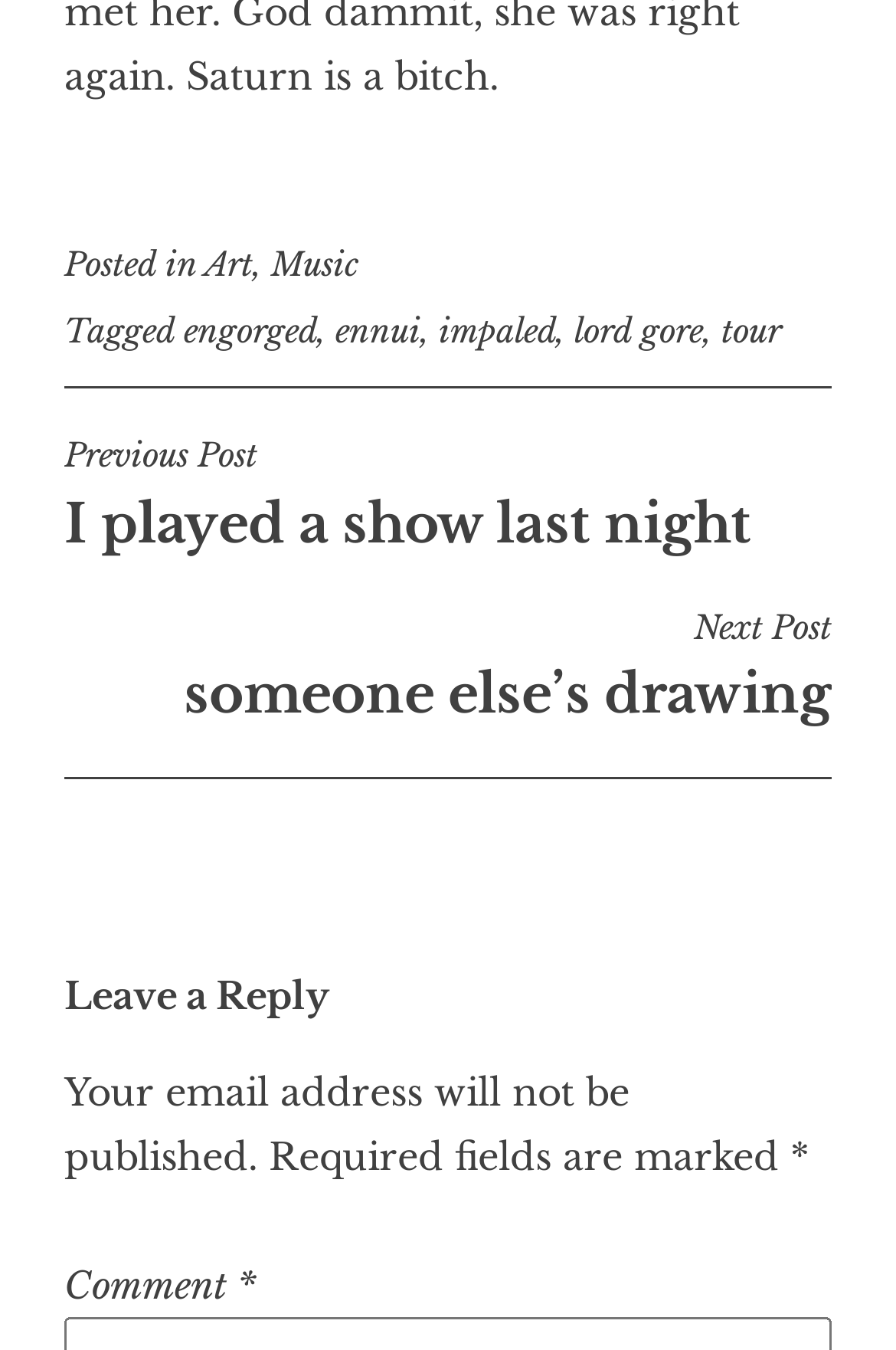Extract the bounding box coordinates for the UI element described as: "parent_node: Website name="url" placeholder="Website"".

None